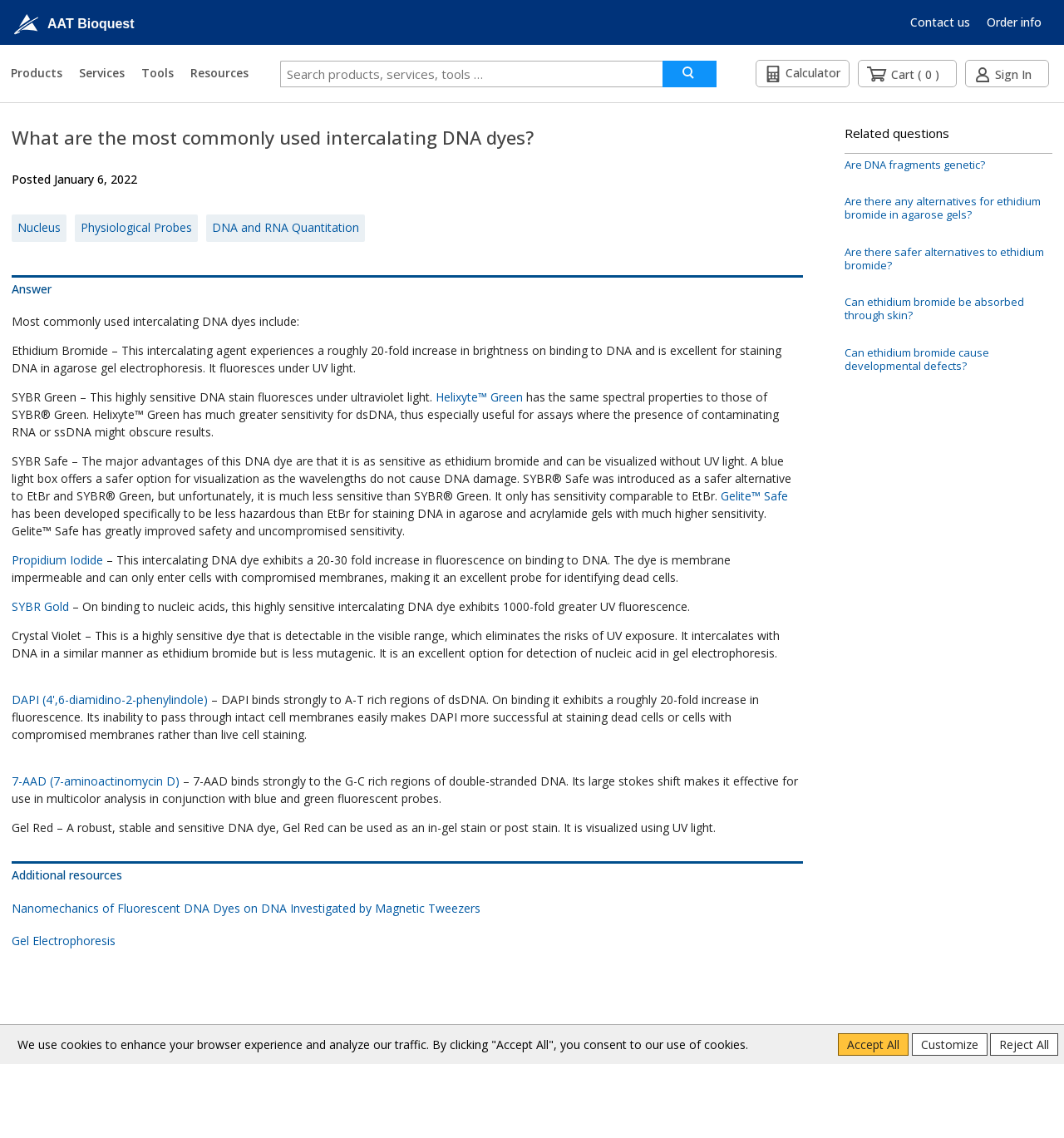Find and specify the bounding box coordinates that correspond to the clickable region for the instruction: "Click on Contact us".

[0.855, 0.012, 0.912, 0.026]